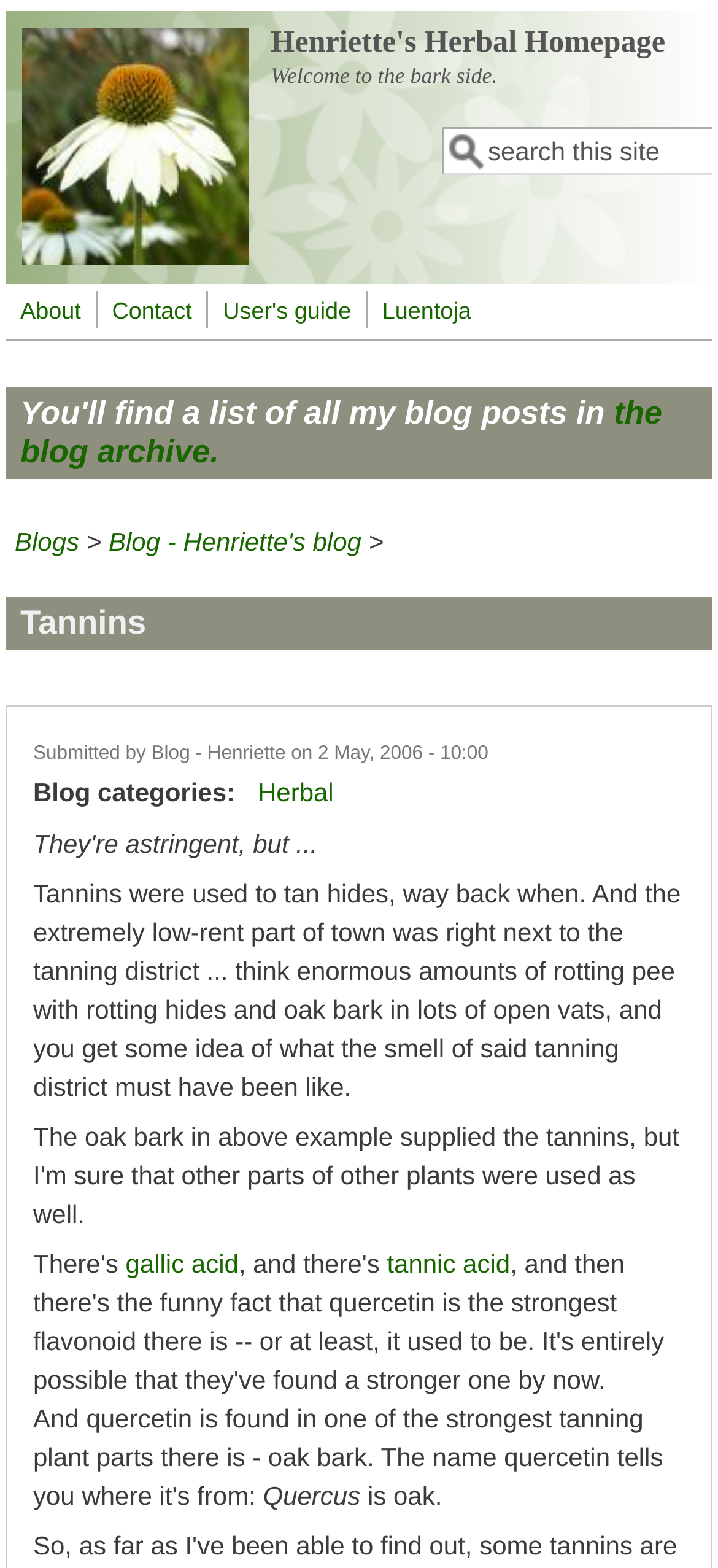Locate the bounding box coordinates of the area you need to click to fulfill this instruction: 'Skip to main content'. The coordinates must be in the form of four float numbers ranging from 0 to 1: [left, top, right, bottom].

[0.0, 0.004, 0.325, 0.005]